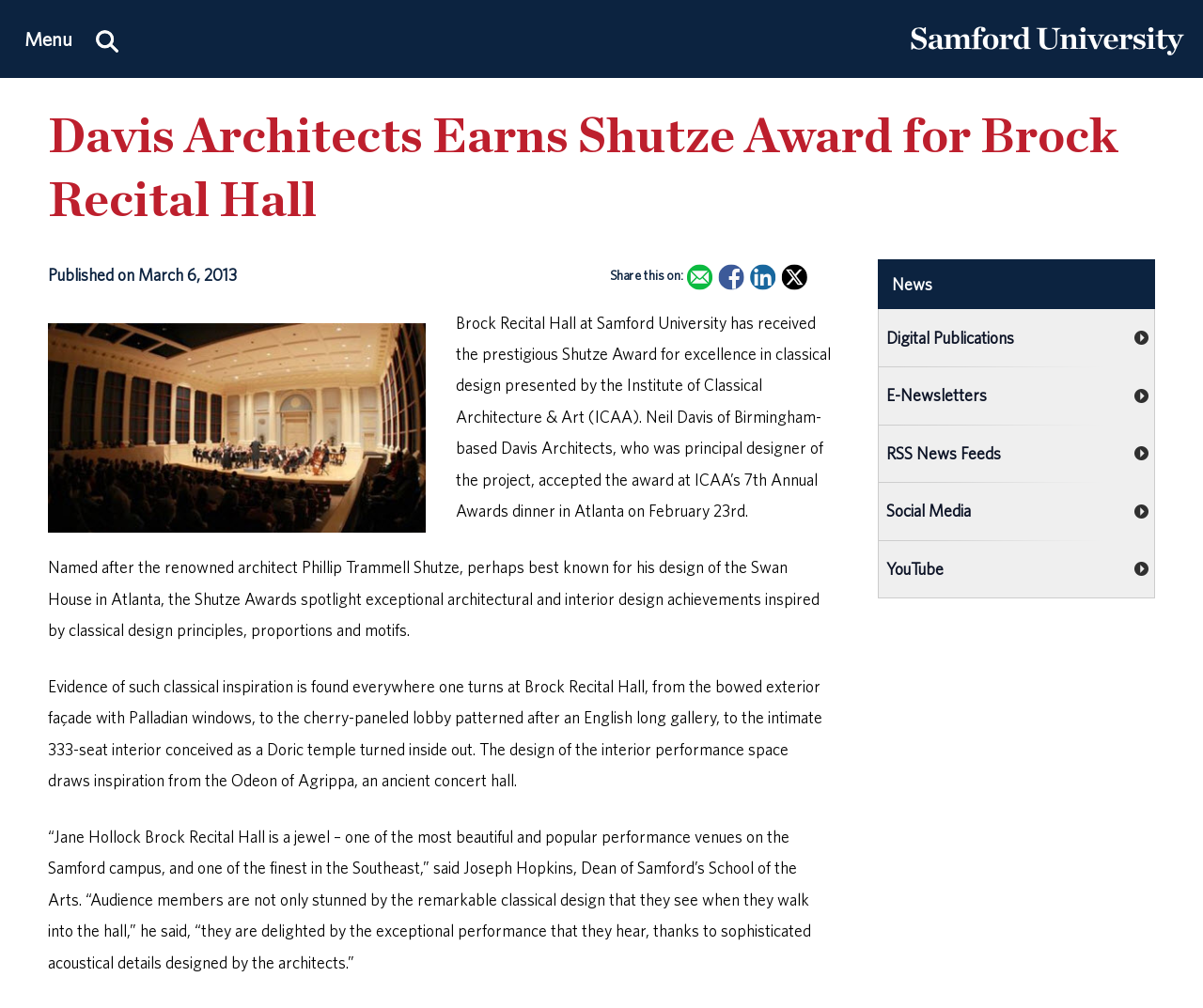Highlight the bounding box coordinates of the element you need to click to perform the following instruction: "Search for something."

None